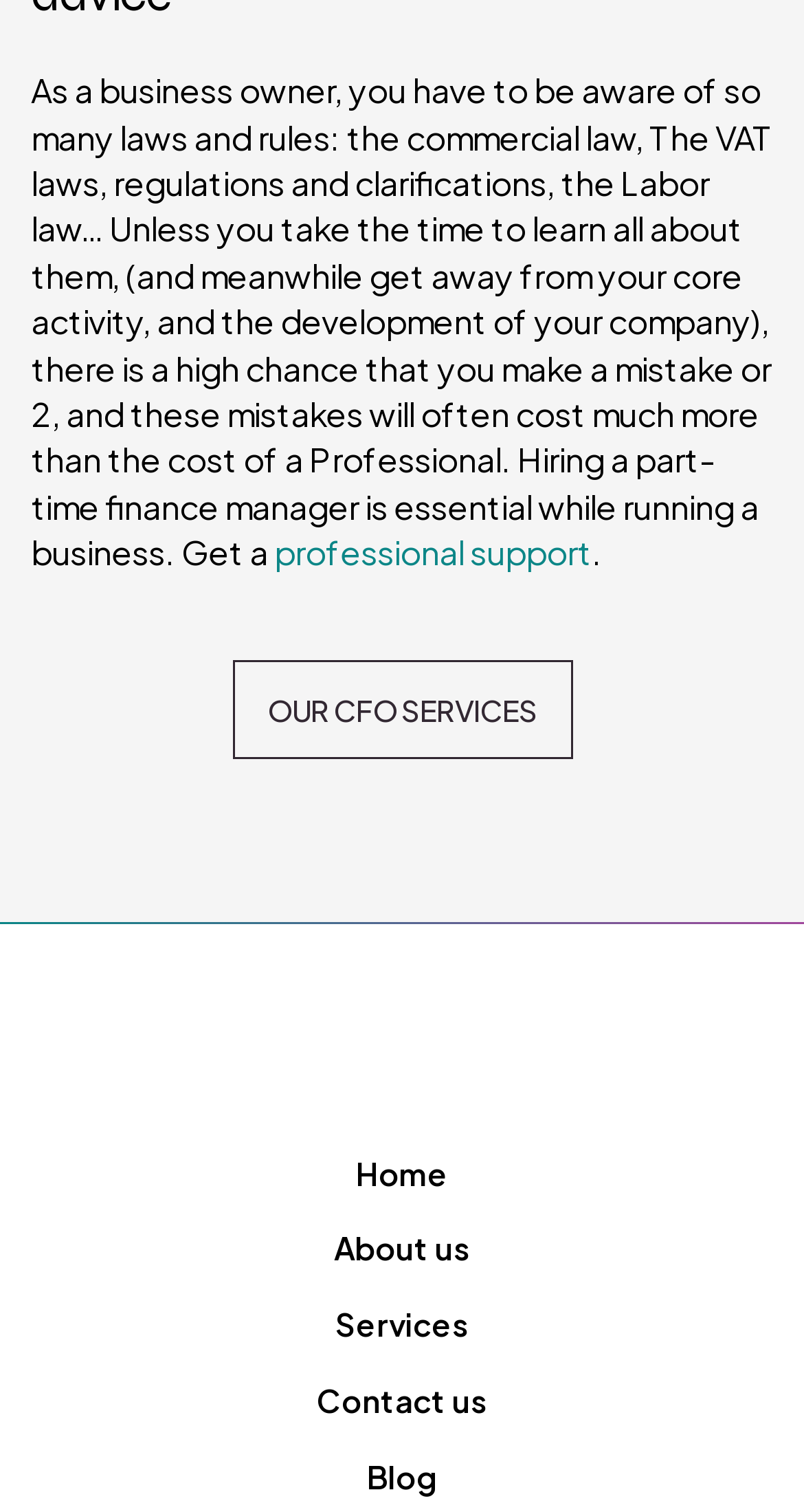Bounding box coordinates are to be given in the format (top-left x, top-left y, bottom-right x, bottom-right y). All values must be floating point numbers between 0 and 1. Provide the bounding box coordinate for the UI element described as: Contact us

[0.394, 0.912, 0.606, 0.941]